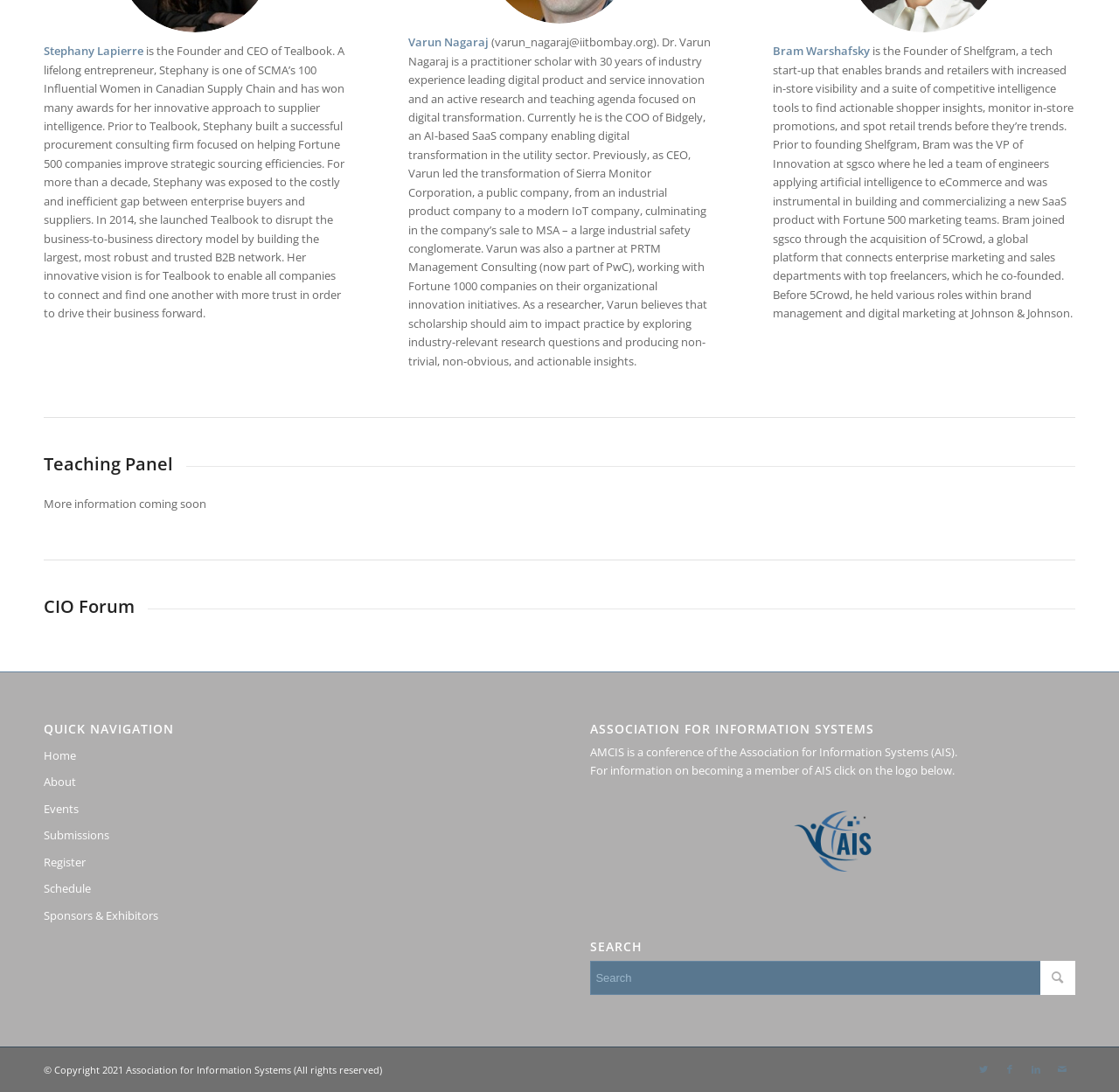Identify the bounding box coordinates for the UI element described as: "Sponsors & Exhibitors". The coordinates should be provided as four floats between 0 and 1: [left, top, right, bottom].

[0.039, 0.827, 0.472, 0.851]